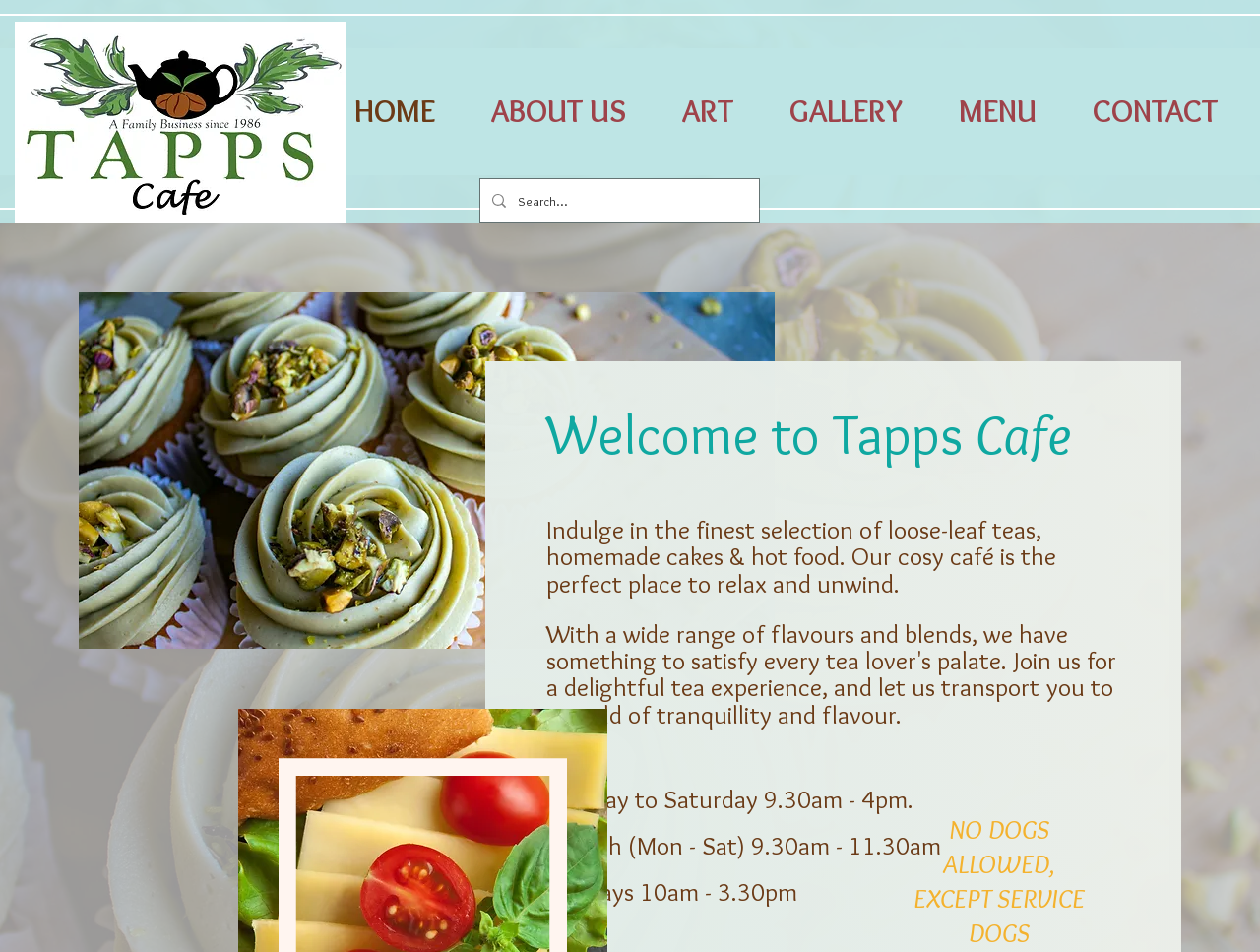Identify the bounding box for the element characterized by the following description: "aria-label="Search..." name="q" placeholder="Search..."".

[0.411, 0.188, 0.57, 0.234]